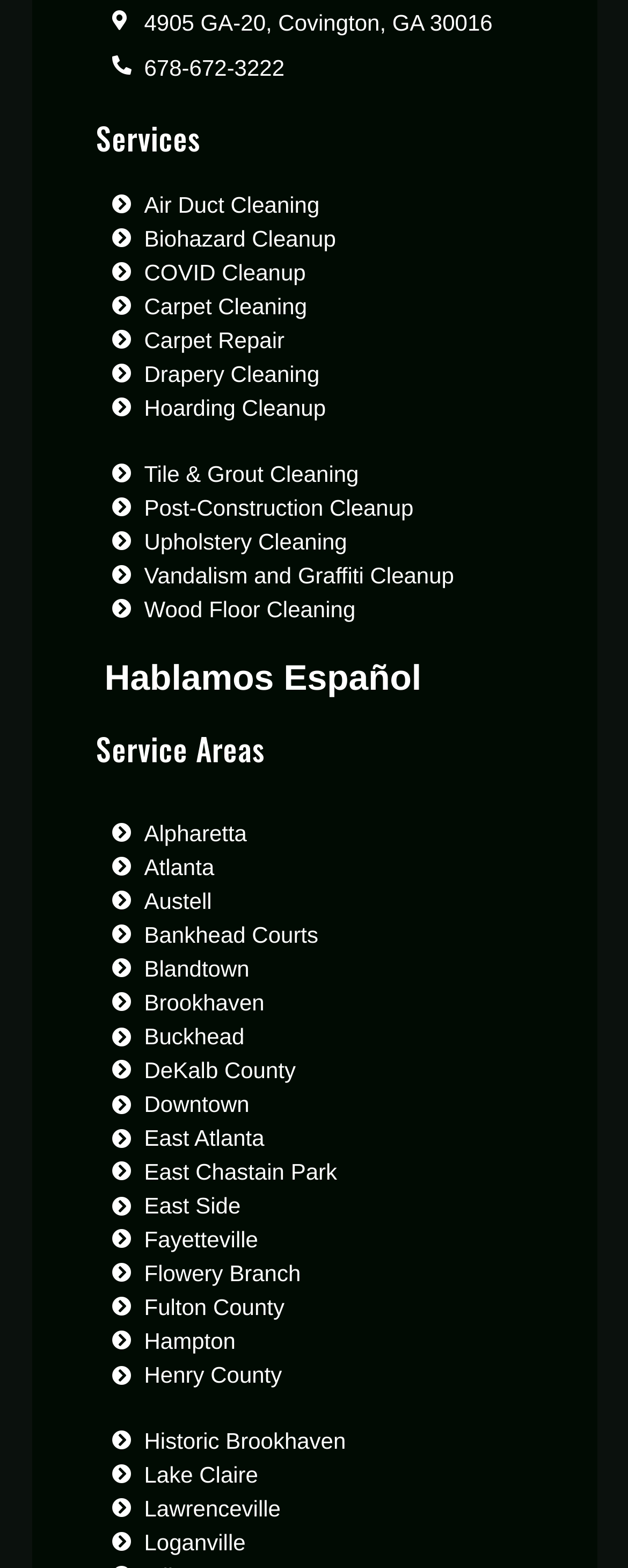What languages are supported by the service provider?
Look at the image and construct a detailed response to the question.

The language support of the service provider can be inferred from the presence of the 'Hablamos Español' heading, which indicates that Spanish is supported. Additionally, the webpage content is primarily in English, so it can be assumed that English is also supported.